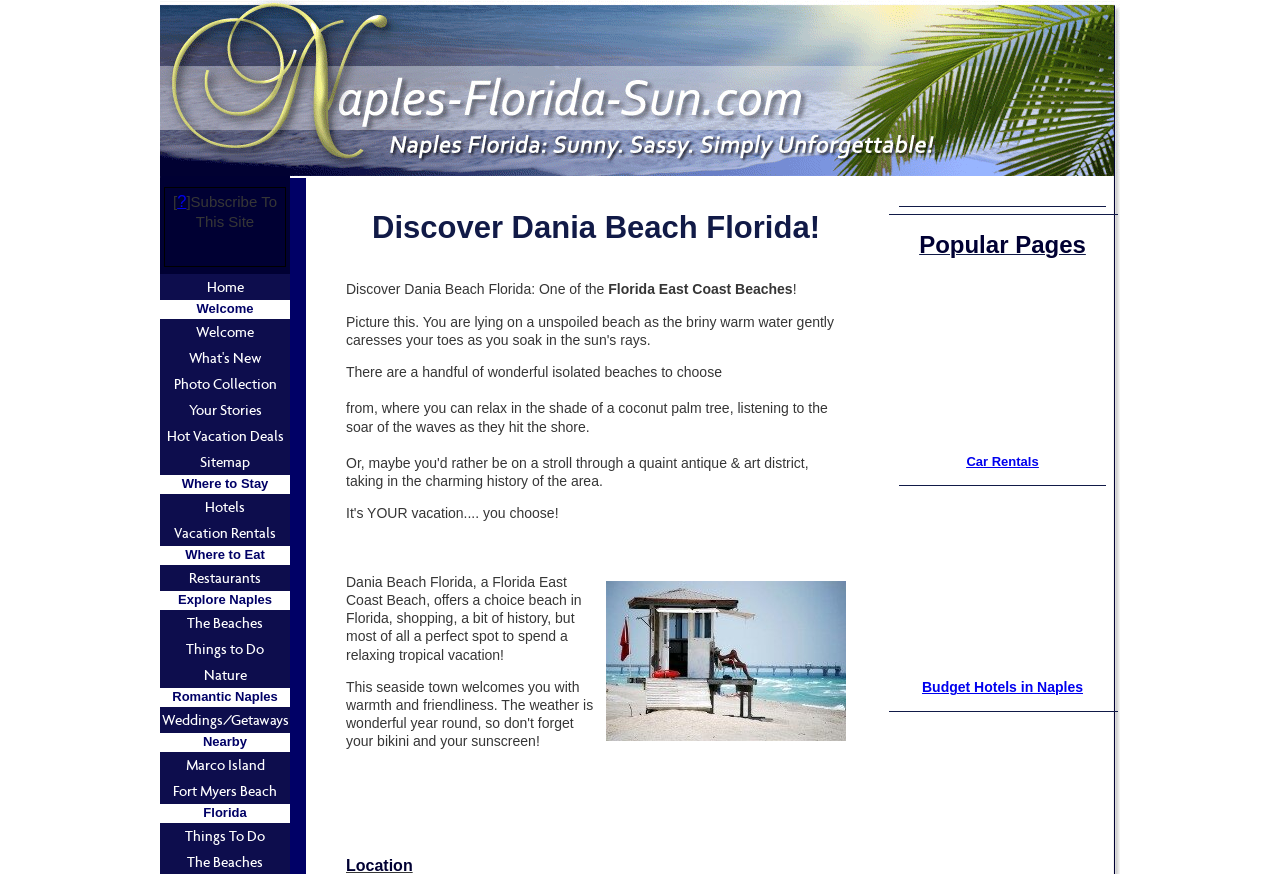Given the description of the UI element: "The Beaches", predict the bounding box coordinates in the form of [left, top, right, bottom], with each value being a float between 0 and 1.

[0.125, 0.698, 0.227, 0.728]